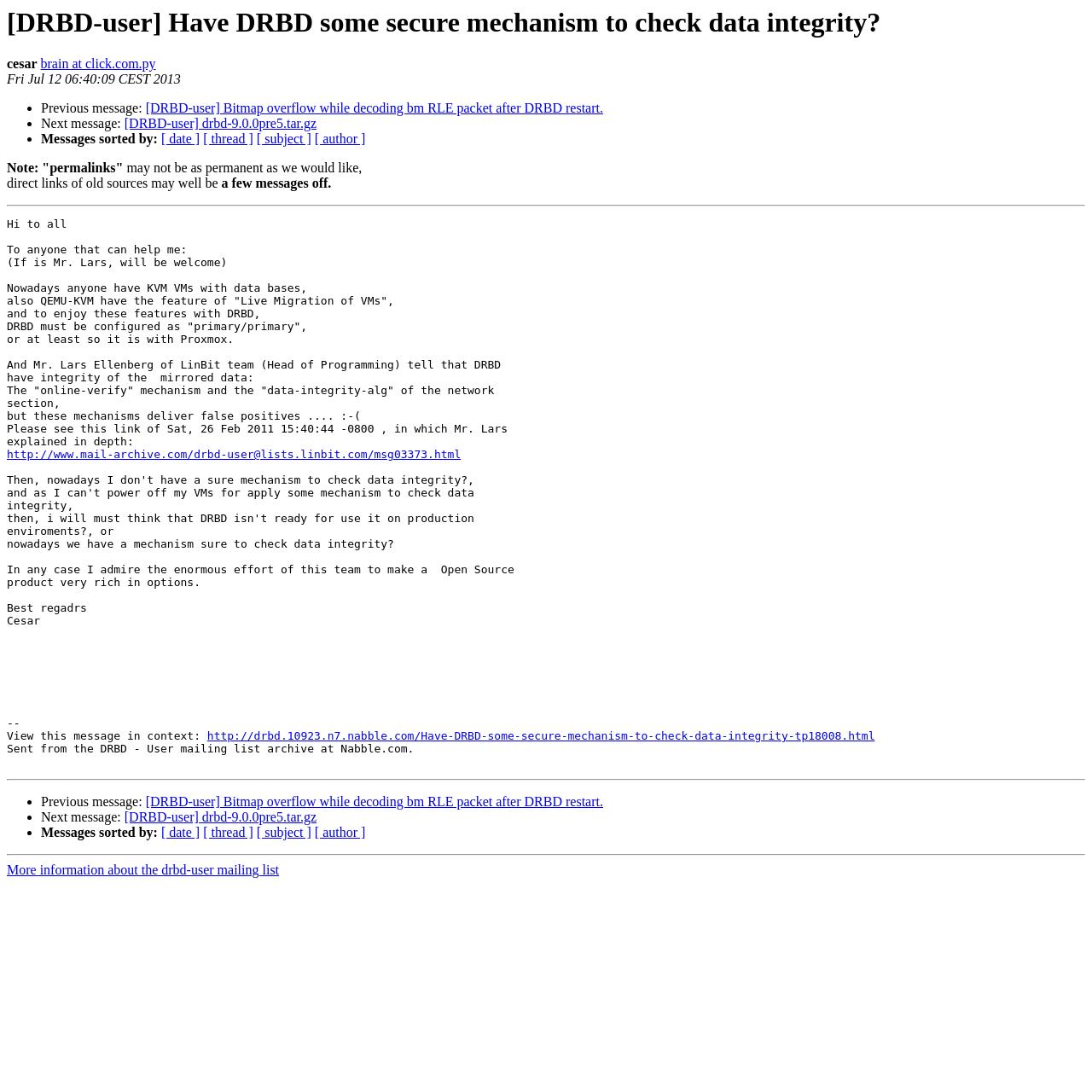What is the feature of QEMU-KVM mentioned in the message?
Look at the screenshot and provide an in-depth answer.

The feature of QEMU-KVM mentioned in the message is 'Live Migration of VMs', which is mentioned in the StaticText element with bounding box coordinates [0.006, 0.2, 0.465, 0.41].